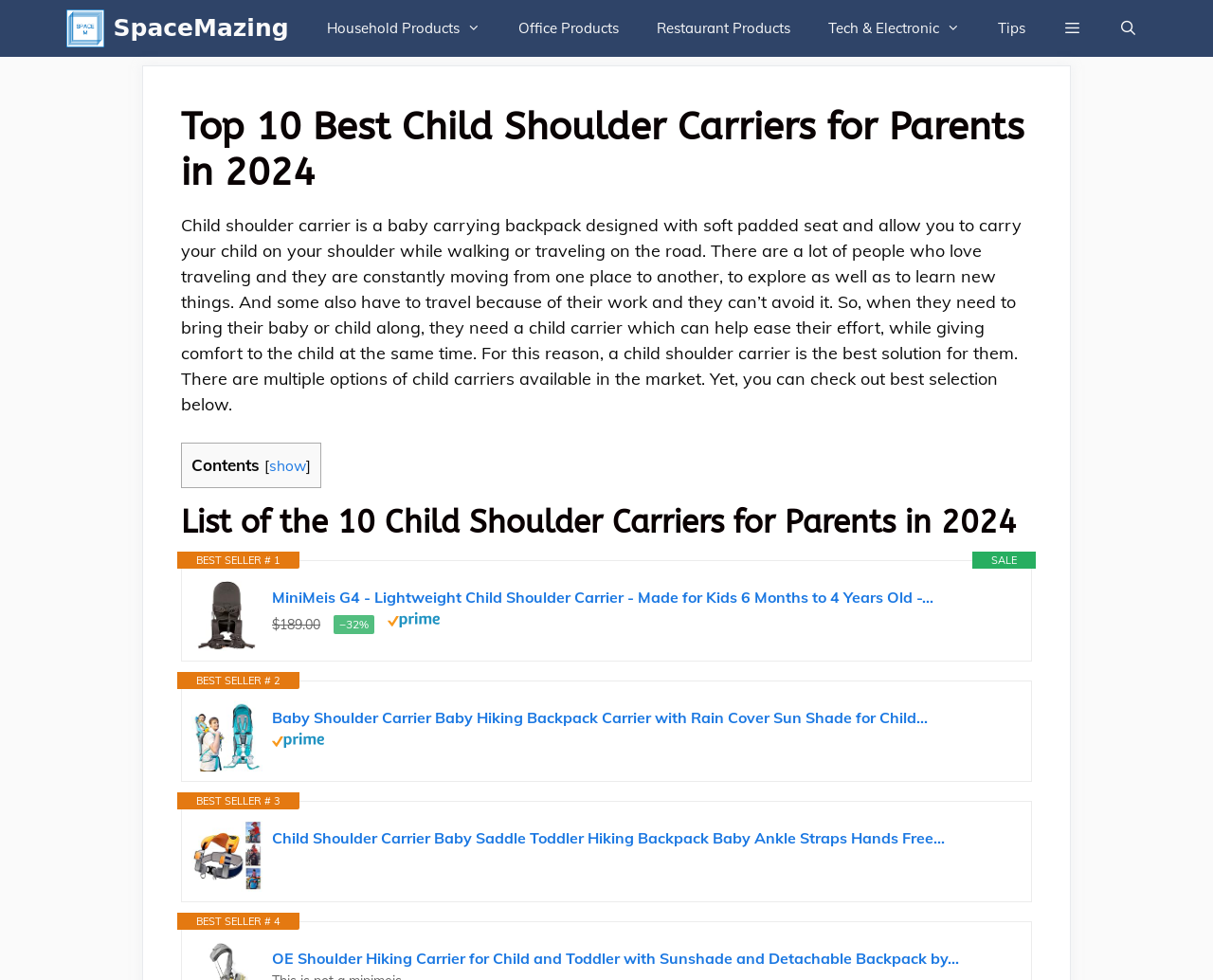What is a child shoulder carrier?
Examine the image and give a concise answer in one word or a short phrase.

Baby carrying backpack